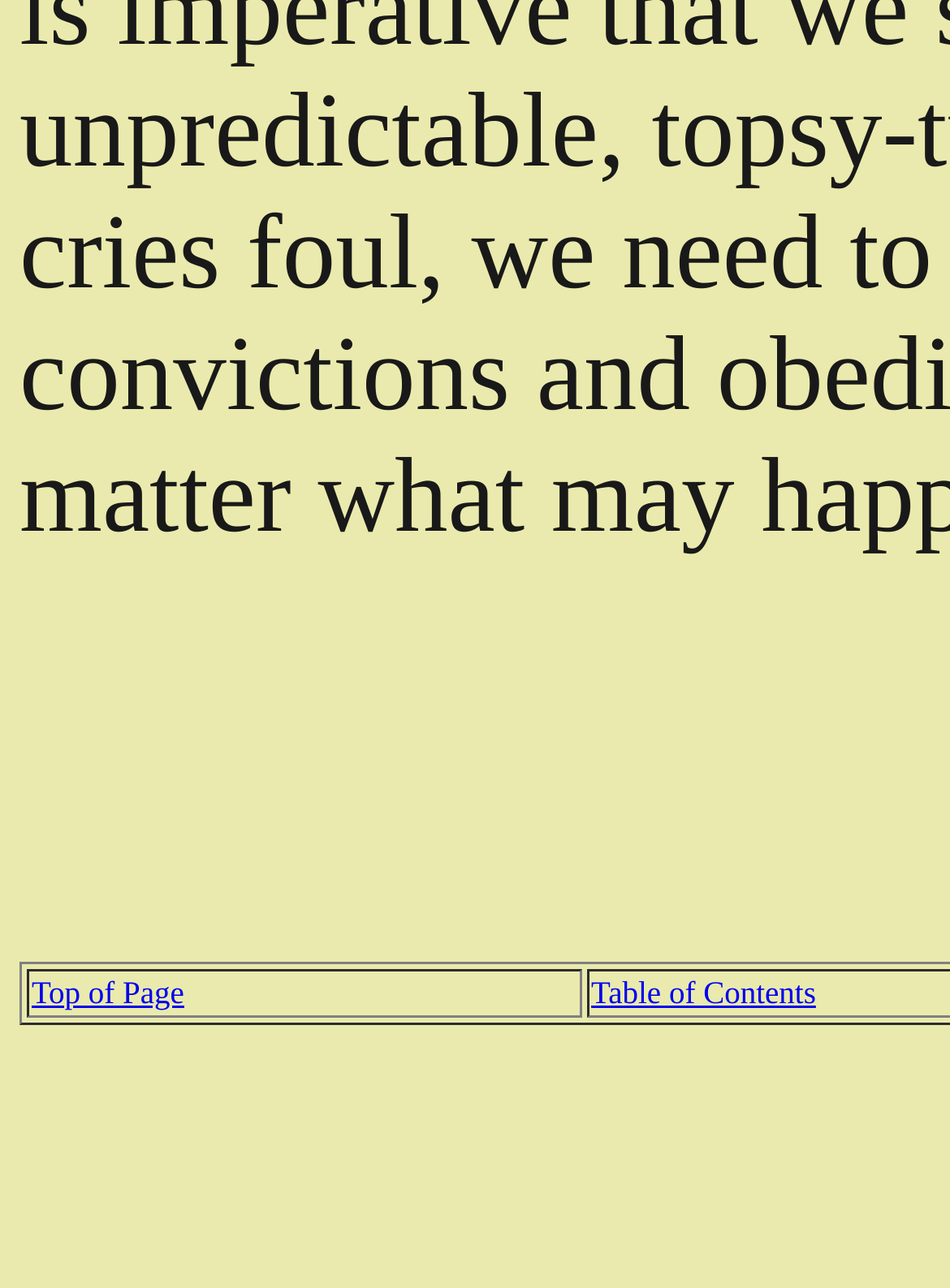Given the description of the UI element: "Table of Contents", predict the bounding box coordinates in the form of [left, top, right, bottom], with each value being a float between 0 and 1.

[0.622, 0.756, 0.859, 0.784]